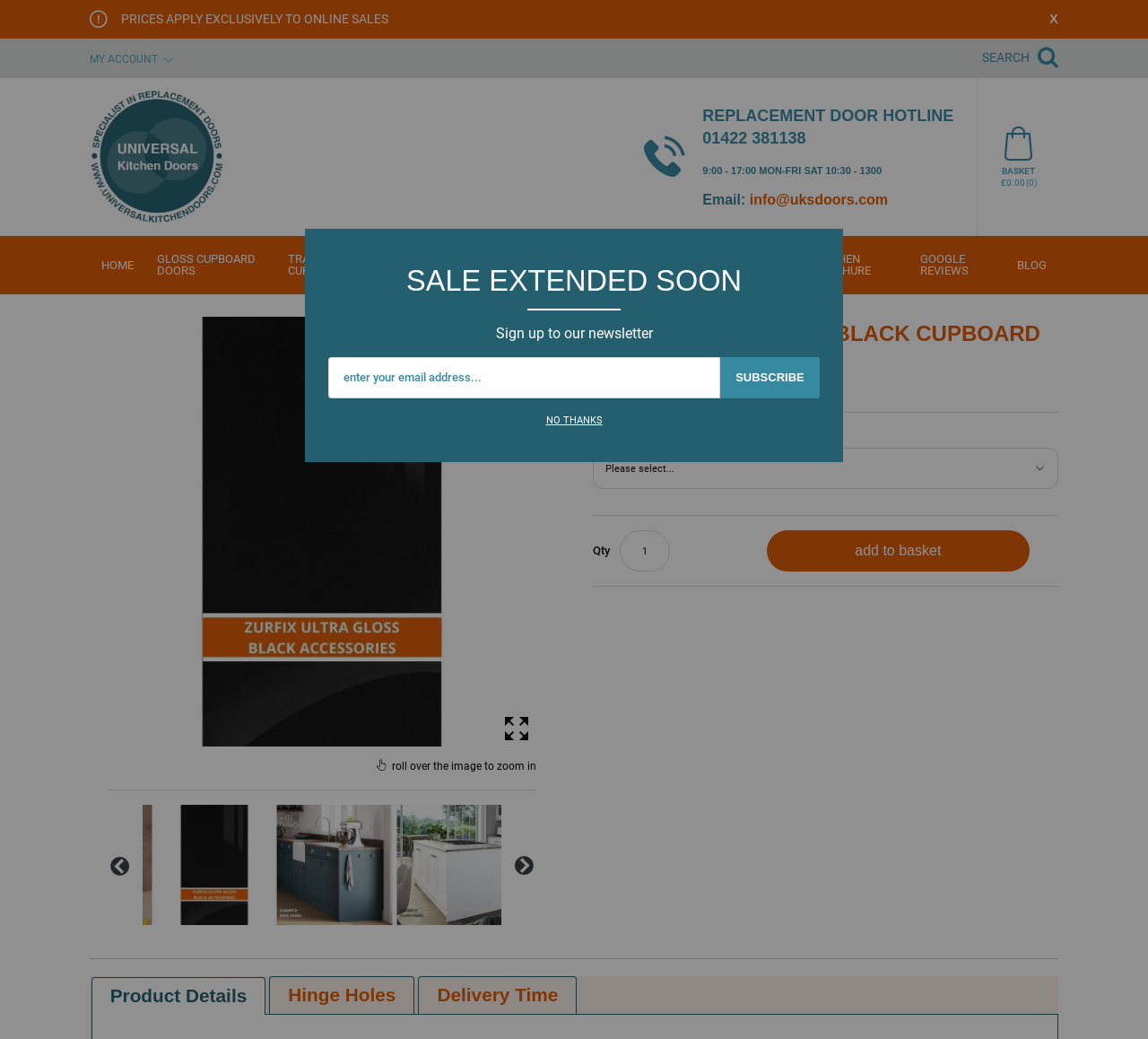Pinpoint the bounding box coordinates of the clickable area necessary to execute the following instruction: "View all cupboard doors". The coordinates should be given as four float numbers between 0 and 1, namely [left, top, right, bottom].

[0.0, 0.215, 0.273, 0.249]